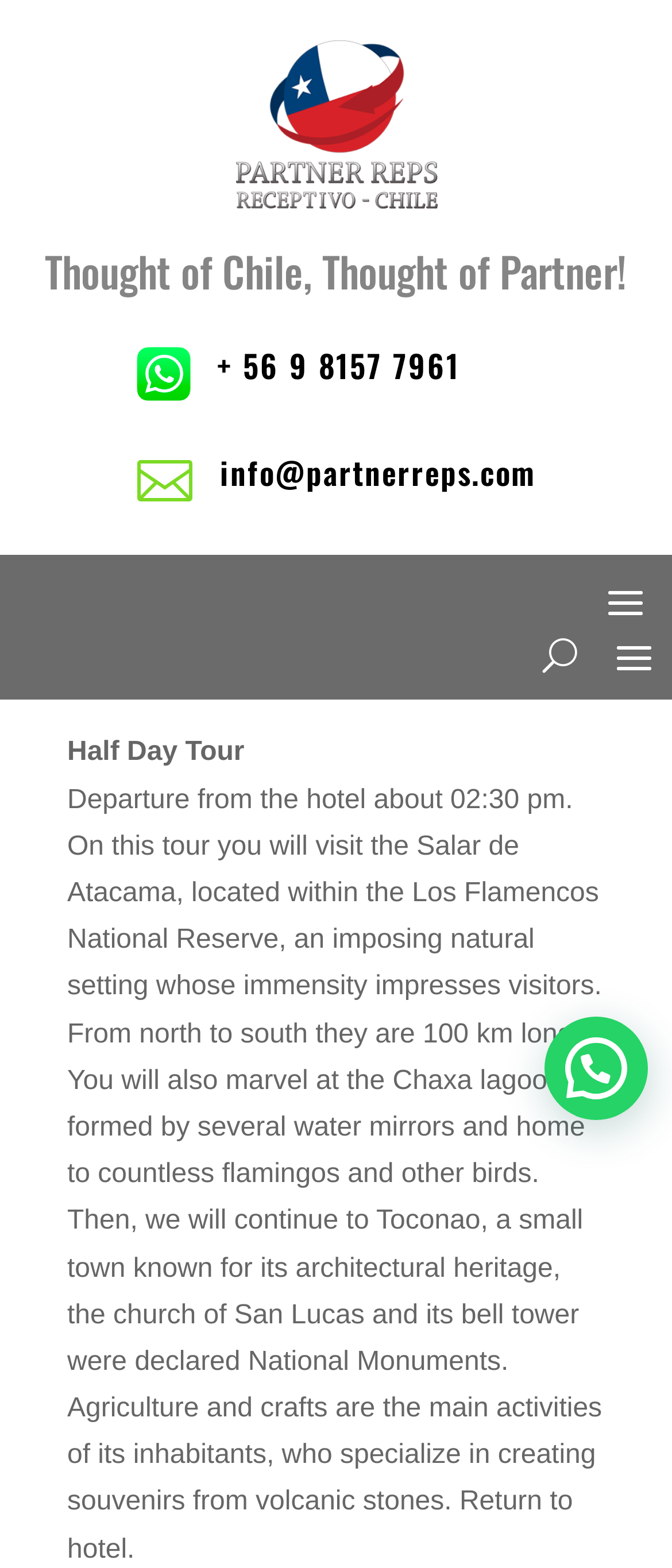Please provide a brief answer to the following inquiry using a single word or phrase:
What is the email address of Partner Reps Chile?

info@partnerreps.com